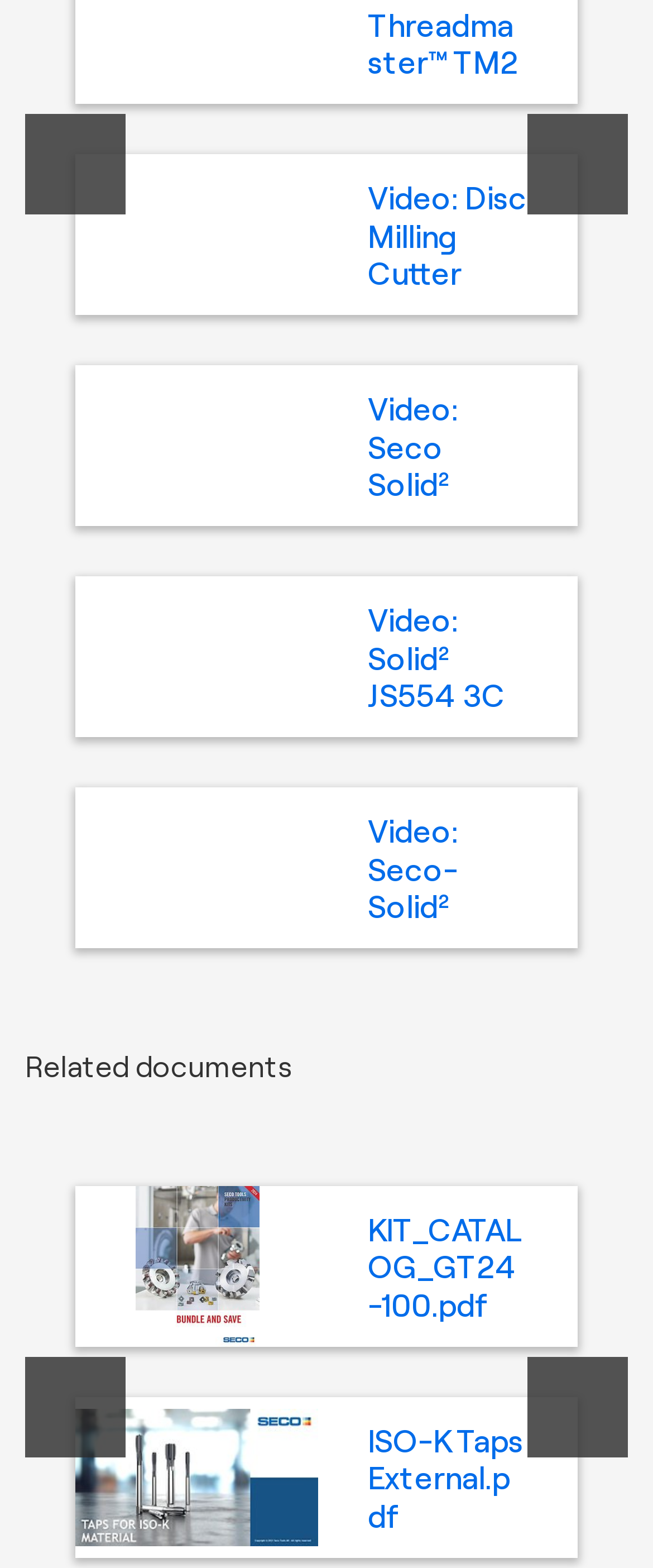Answer the question using only one word or a concise phrase: How many videos are listed on this webpage?

4